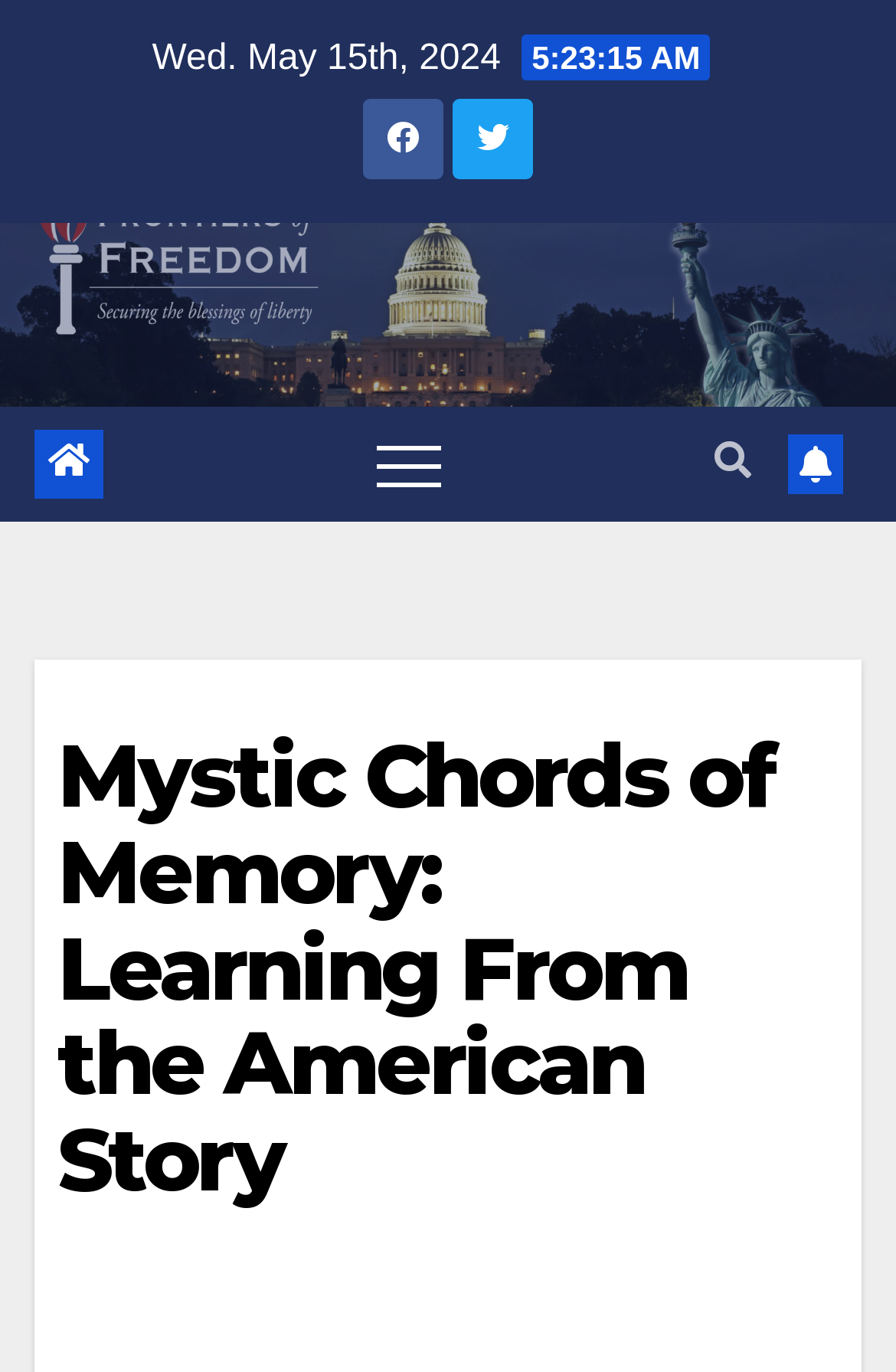Please determine the bounding box coordinates for the element with the description: "Agriculture".

None